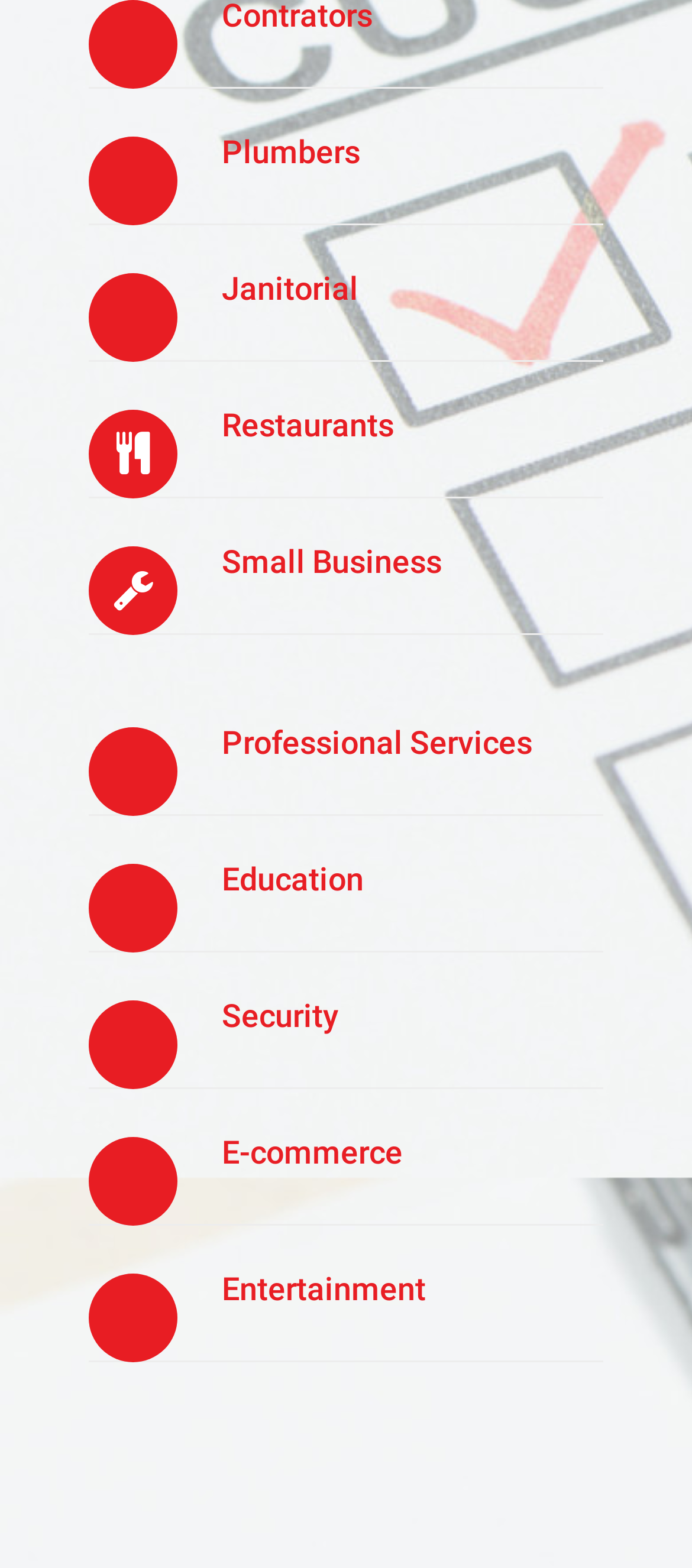Please respond to the question using a single word or phrase:
What is the topmost category on the webpage?

Plumbers